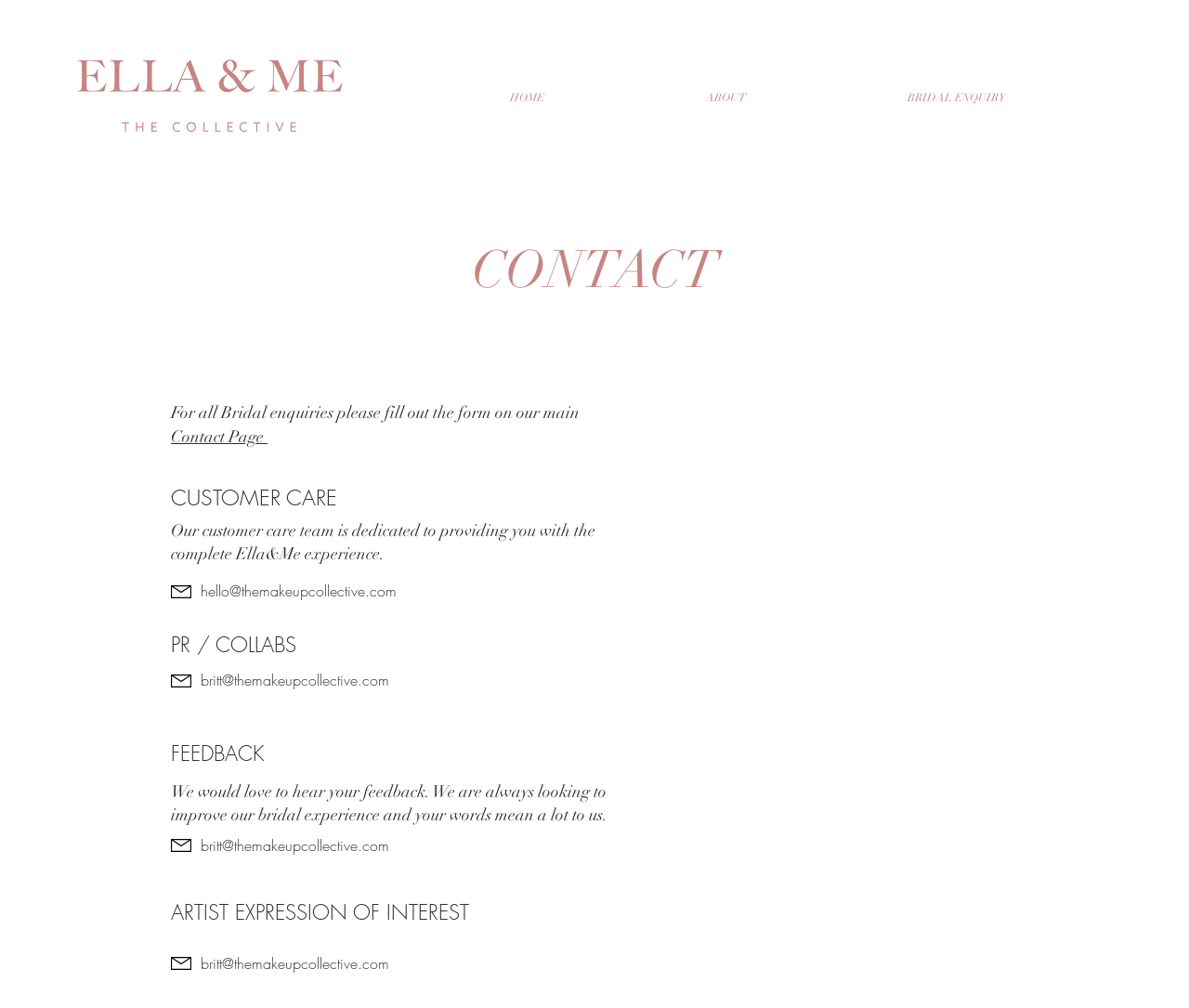Using the description: "BRIDAL ENQUIRY", identify the bounding box of the corresponding UI element in the screenshot.

[0.695, 0.074, 0.914, 0.12]